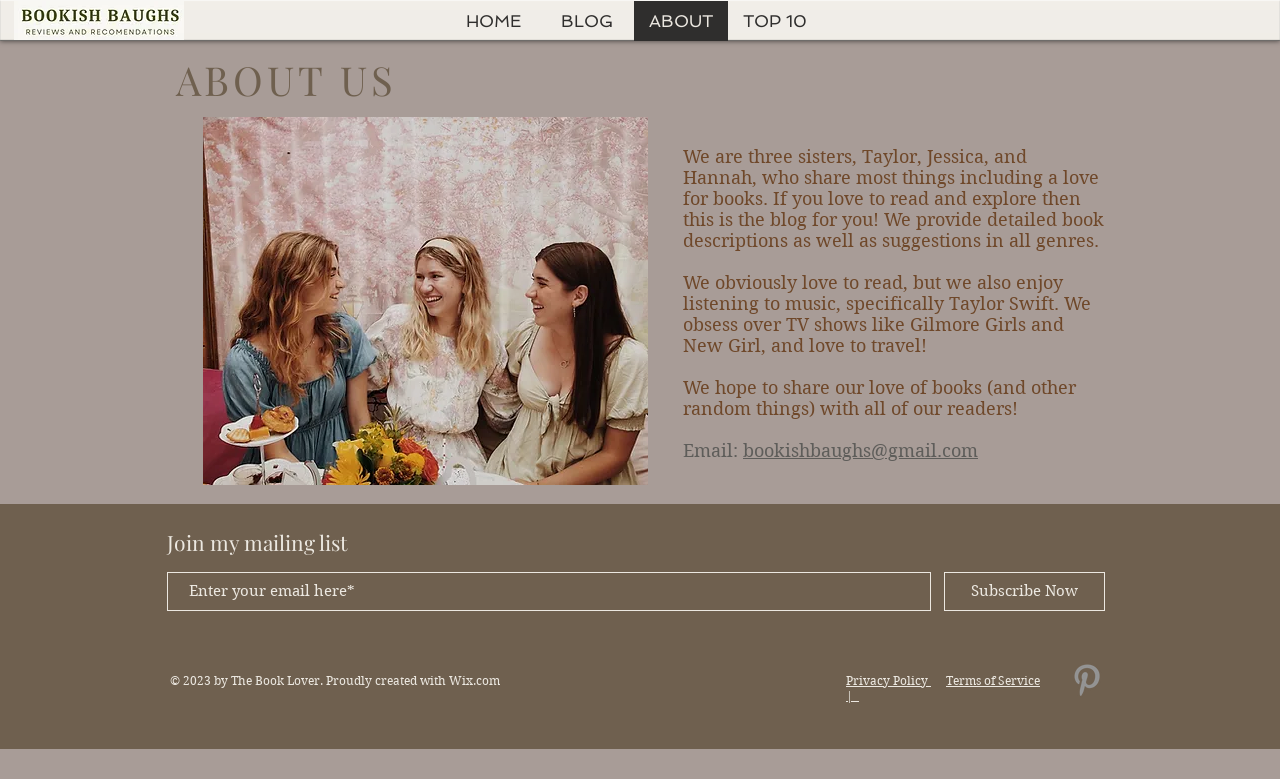Please look at the image and answer the question with a detailed explanation: What is the email address to contact?

The link element 'bookishbaughs@gmail.com' is located next to the StaticText element 'Email:' which suggests that it is the email address to contact.